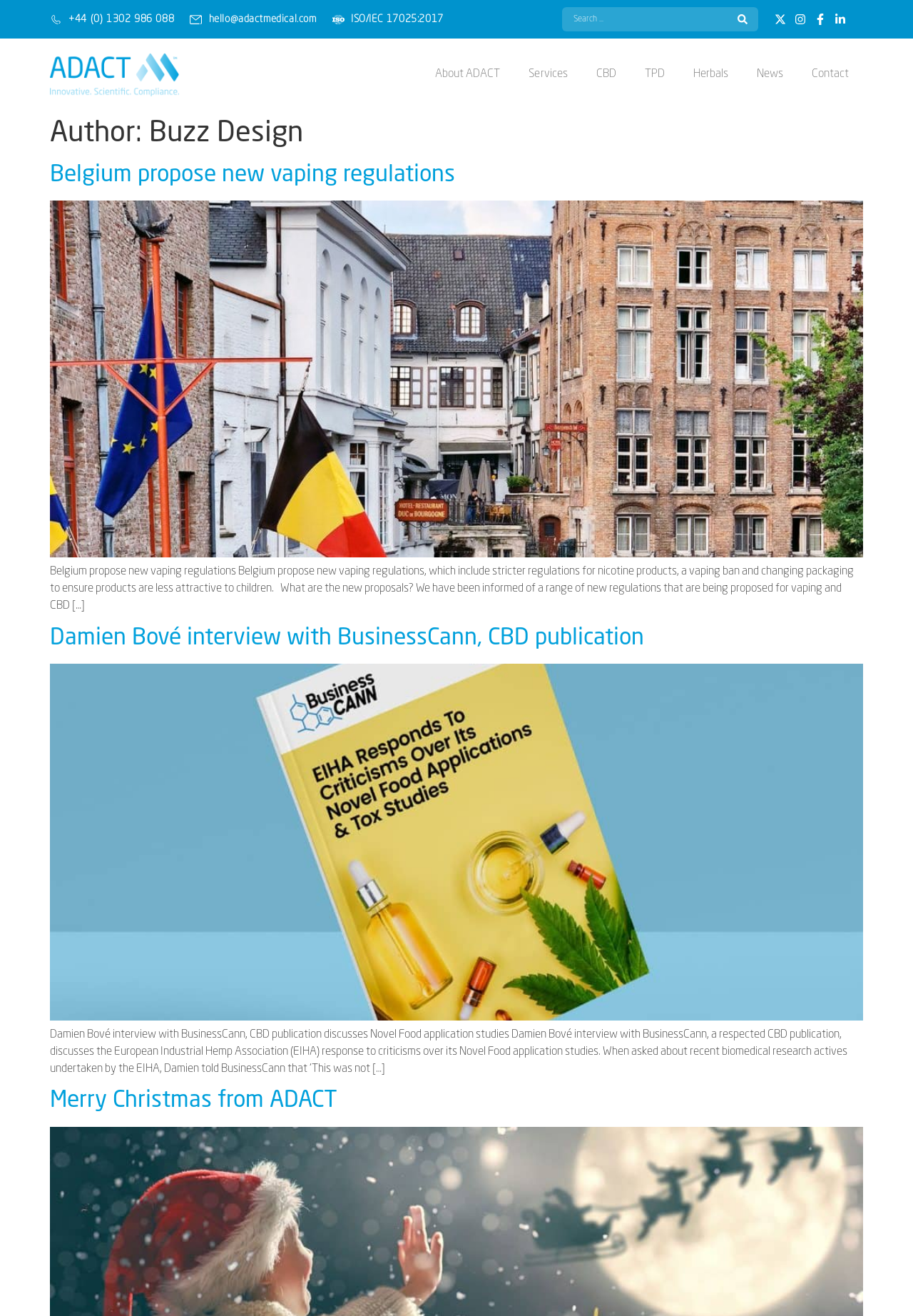Identify the bounding box coordinates of the part that should be clicked to carry out this instruction: "Read about Belgium's new vaping regulations".

[0.055, 0.125, 0.498, 0.142]